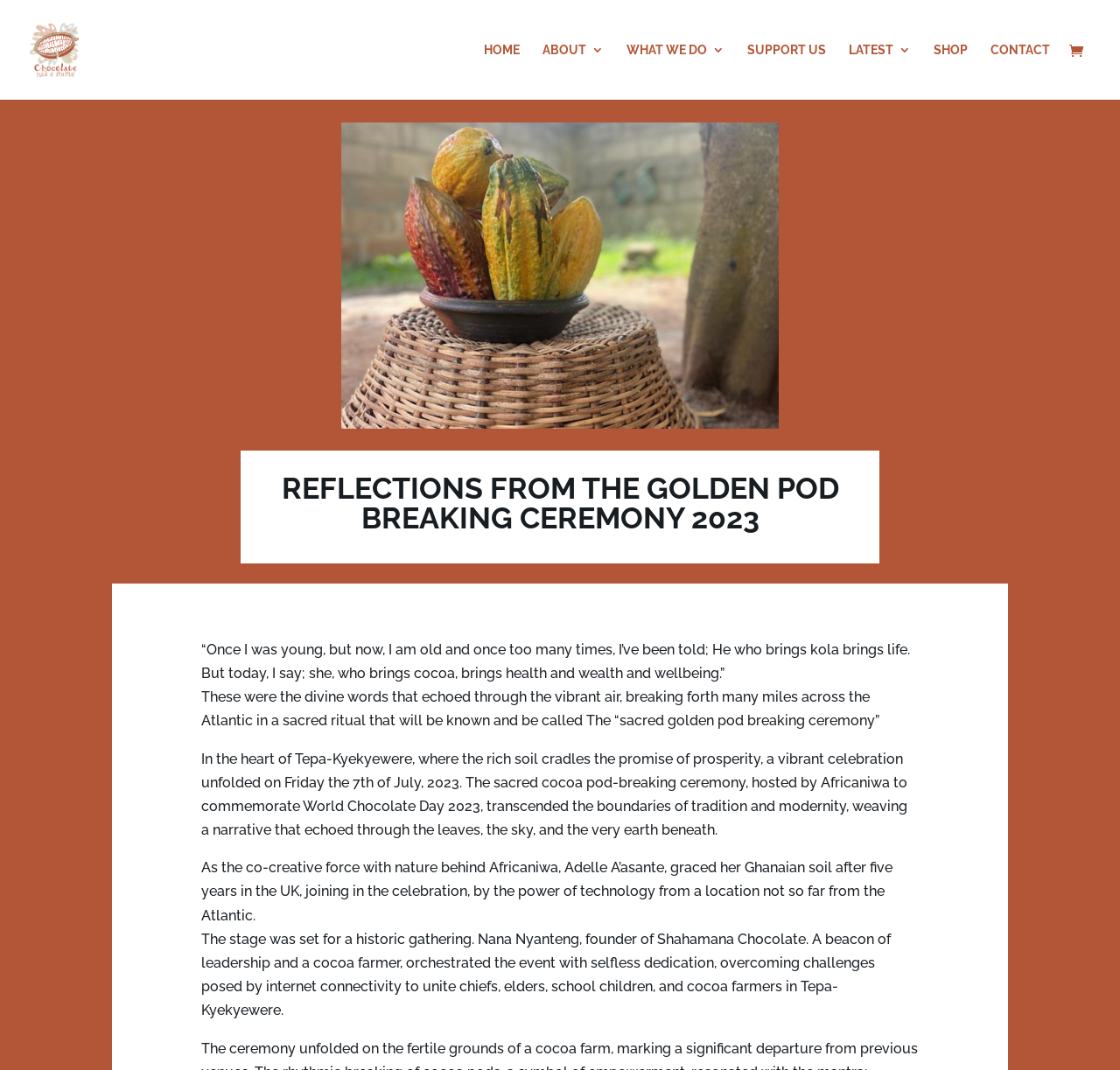Using the image as a reference, answer the following question in as much detail as possible:
What is the name of the person who graced the Ghanaian soil after five years in the UK?

I found the answer by reading the text 'As the co-creative force with nature behind Africaniwa, Adelle A'asante, graced her Ghanaian soil after five years in the UK...' which explicitly mentions Adelle A'asante's name.